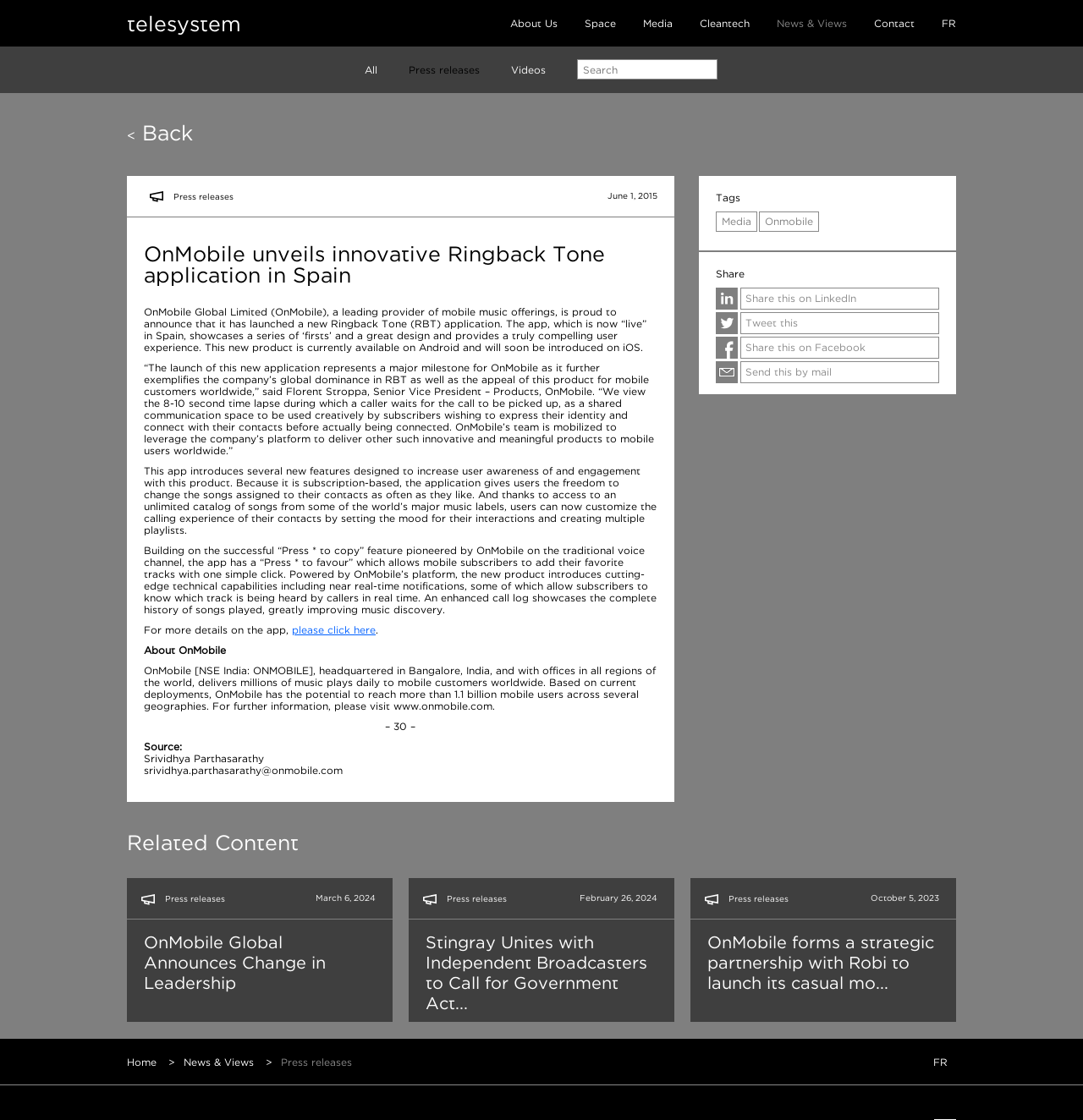Generate a thorough explanation of the webpage's elements.

The webpage is about OnMobile, a leading provider of mobile music offerings, and its innovative Ringback Tone application launched in Spain. At the top, there is a navigation menu with links to "Telesystem", "FR", "Contact", "News & Views", "Cleantech", "Media", "Space", and "About Us". Below the navigation menu, there is a search box and links to "All", "Press releases", and "Videos".

The main content of the webpage is an article about the launch of the Ringback Tone application, which is a subscription-based service that allows users to customize the calling experience of their contacts. The article includes quotes from Florent Stroppa, Senior Vice President – Products, OnMobile, and describes the features of the application, such as the ability to change songs assigned to contacts, access to an unlimited catalog of songs, and real-time notifications.

To the right of the article, there is a section with links to "Media", "Onmobile", and "Tags", as well as social media sharing buttons. Below the article, there is a section titled "About OnMobile" that provides information about the company, including its headquarters, offices, and potential reach.

Further down the page, there is a section titled "Related Content" that lists three press releases with headings, dates, and links to read more. At the very bottom of the page, there are links to "Home", "News & Views", "Press releases", and "FR", as well as a copyright symbol.